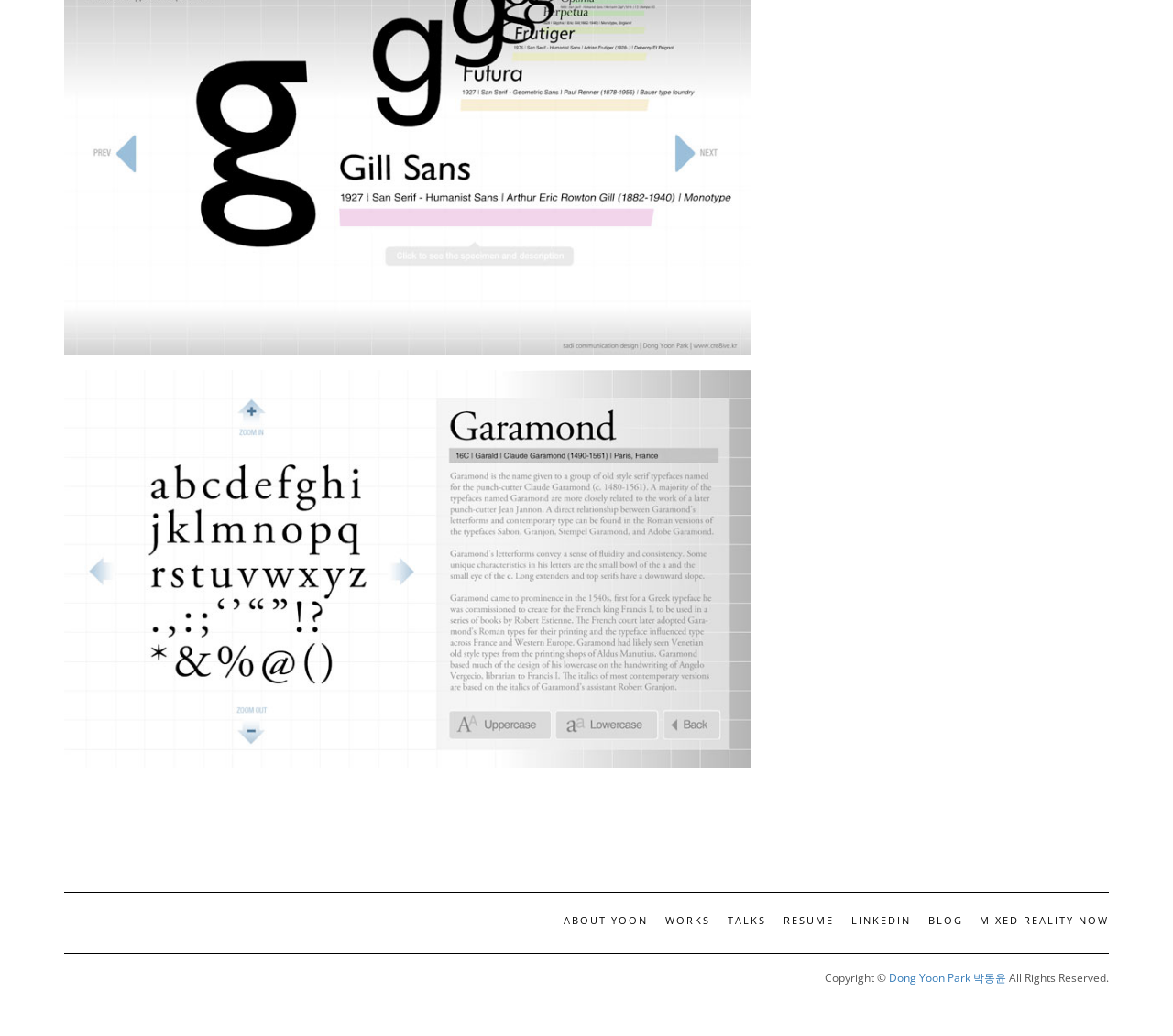Using the description: "About Yoon", identify the bounding box of the corresponding UI element in the screenshot.

[0.469, 0.875, 0.552, 0.91]